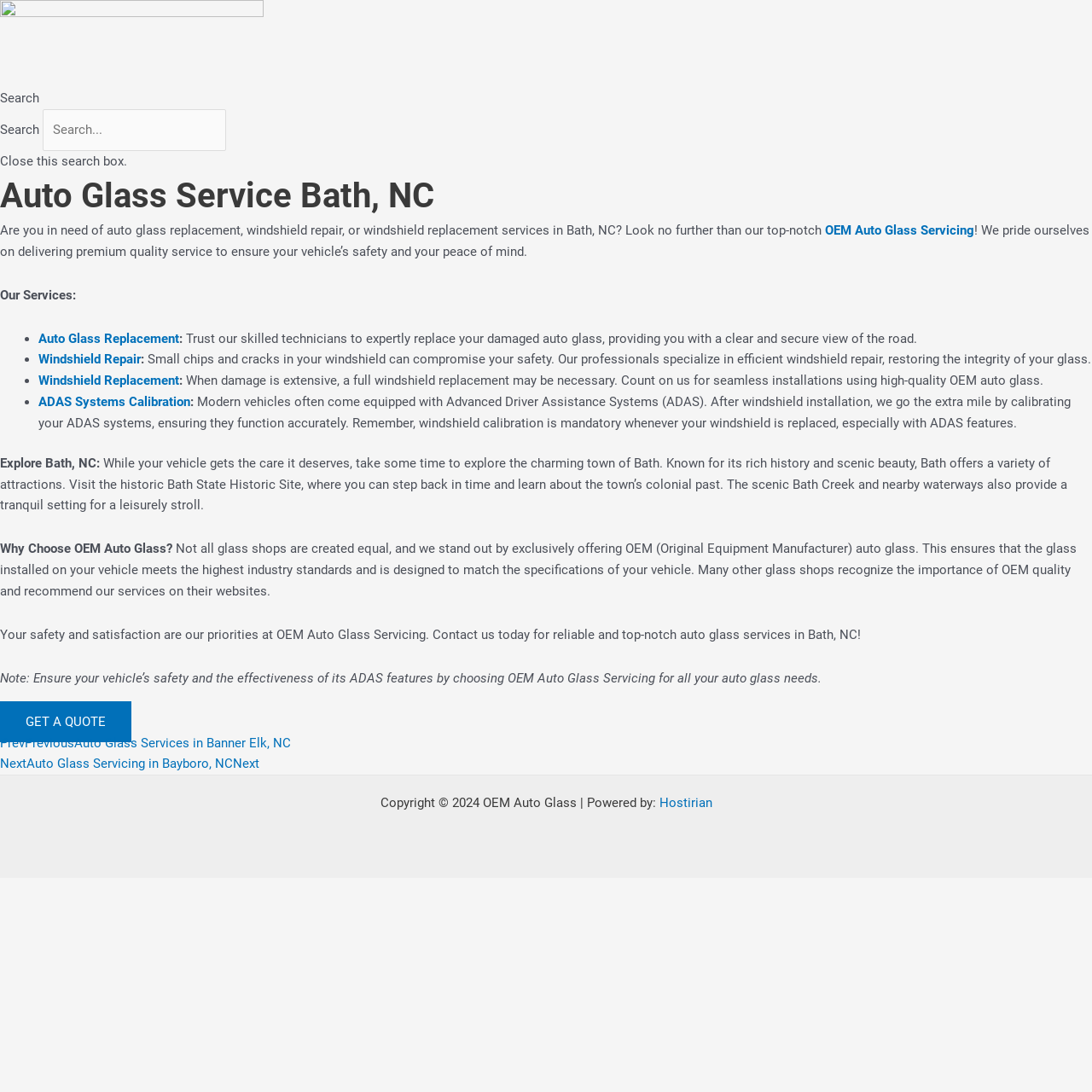Determine the bounding box coordinates for the area that should be clicked to carry out the following instruction: "Click on OEM Auto Glass Servicing".

[0.755, 0.204, 0.892, 0.218]